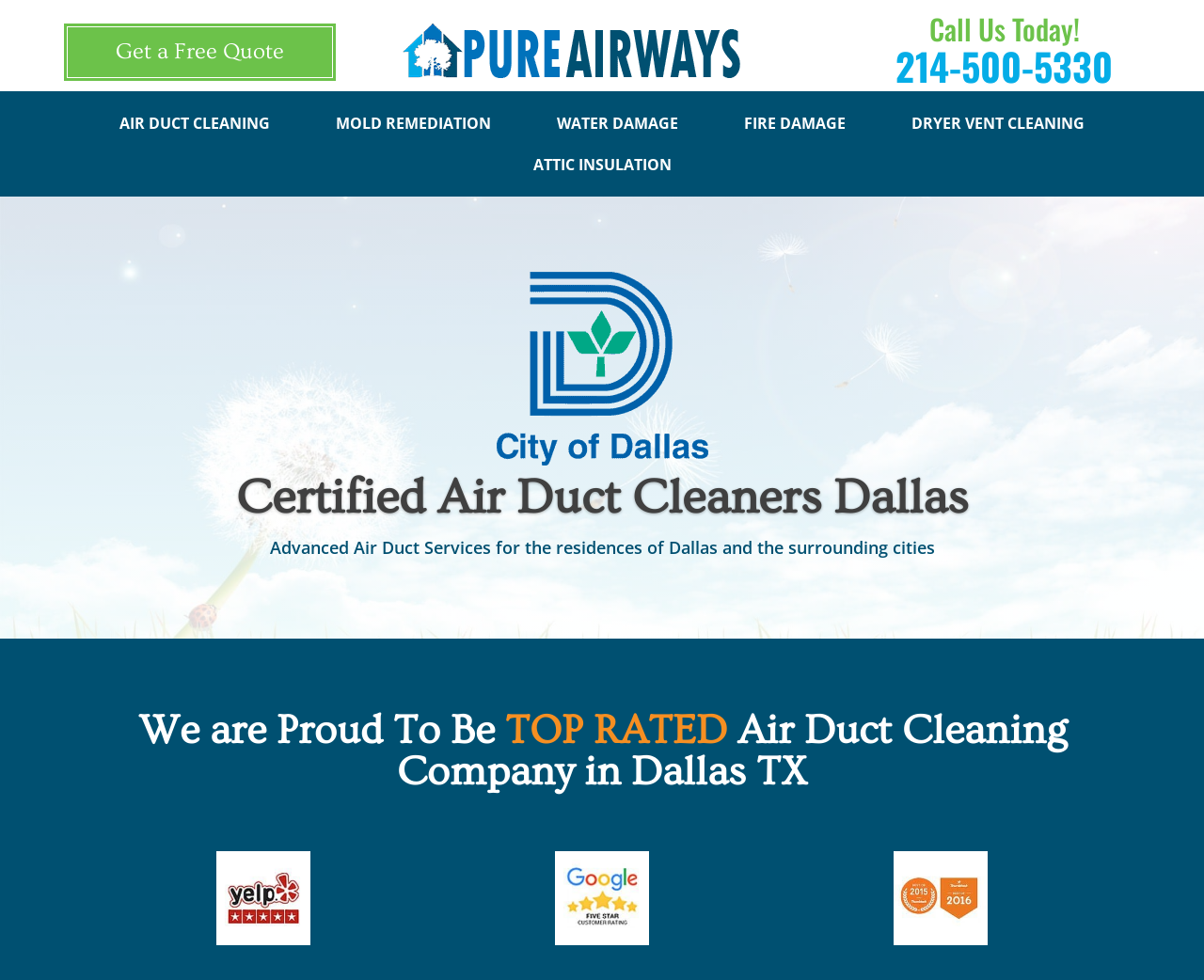Provide a single word or phrase answer to the question: 
What is the rating of Pure Airways on Yelp?

Not specified